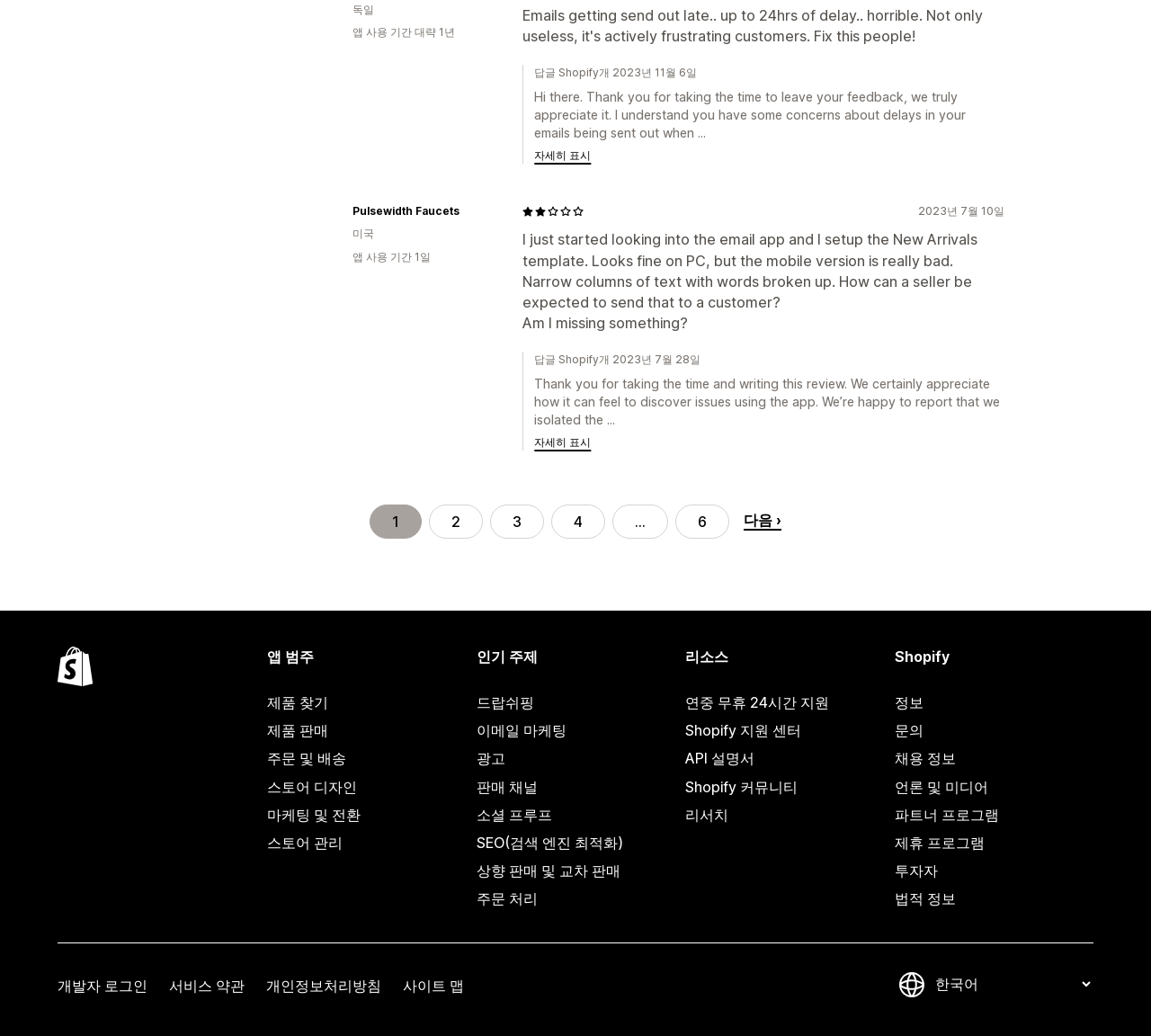Given the webpage screenshot, identify the bounding box of the UI element that matches this description: "API 설명서".

[0.596, 0.719, 0.768, 0.746]